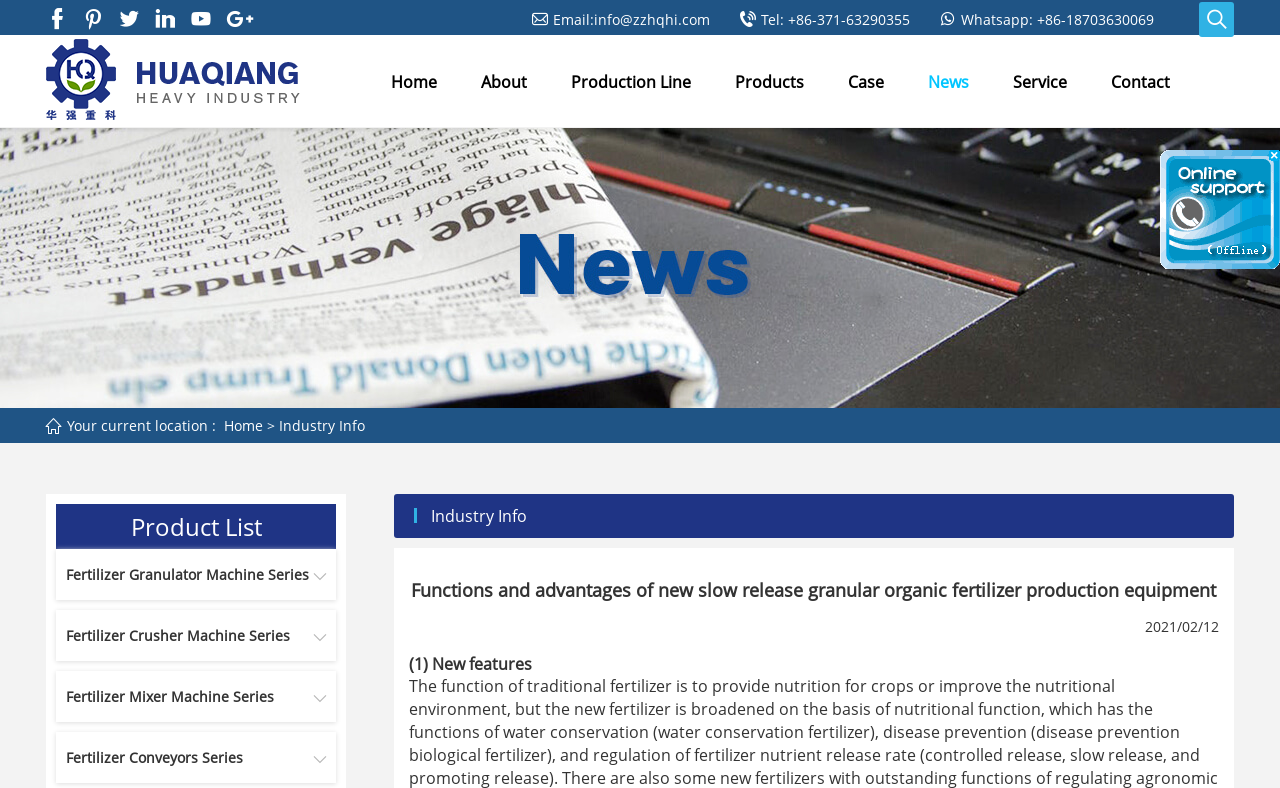Offer a comprehensive description of the webpage’s content and structure.

This webpage appears to be a product information page for a company that specializes in fertilizer production equipment. At the top left corner, there is a logo image. Below the logo, there is a navigation menu with links to different sections of the website, including "Home", "About", "Production Line", "Products", "Case", "News", "Service", and "Contact".

On the top right corner, there are three social media links, including WhatsApp, Tel, and Email. Below these links, there is a breadcrumb navigation showing the current location, "Home > Industry Info".

The main content of the page is divided into several sections. The first section is a heading that reads "Functions and advantages of new slow release granular organic fertilizer production equipment". Below this heading, there is a paragraph of text that discusses the features and benefits of the equipment.

The next section is a list of product categories, including "Fertilizer Granulator Machine Series", "Fertilizer Crusher Machine Series", "Fertilizer Mixer Machine Series", and "Fertilizer Conveyors Series". Each category has a heading and a link to a corresponding page.

At the bottom of the page, there is a copyright notice with a date "2021/02/12". On the right side of the page, there is an image with a message that says "No operator is online now, please click here to leave your message. We will reply you as soon as possible."